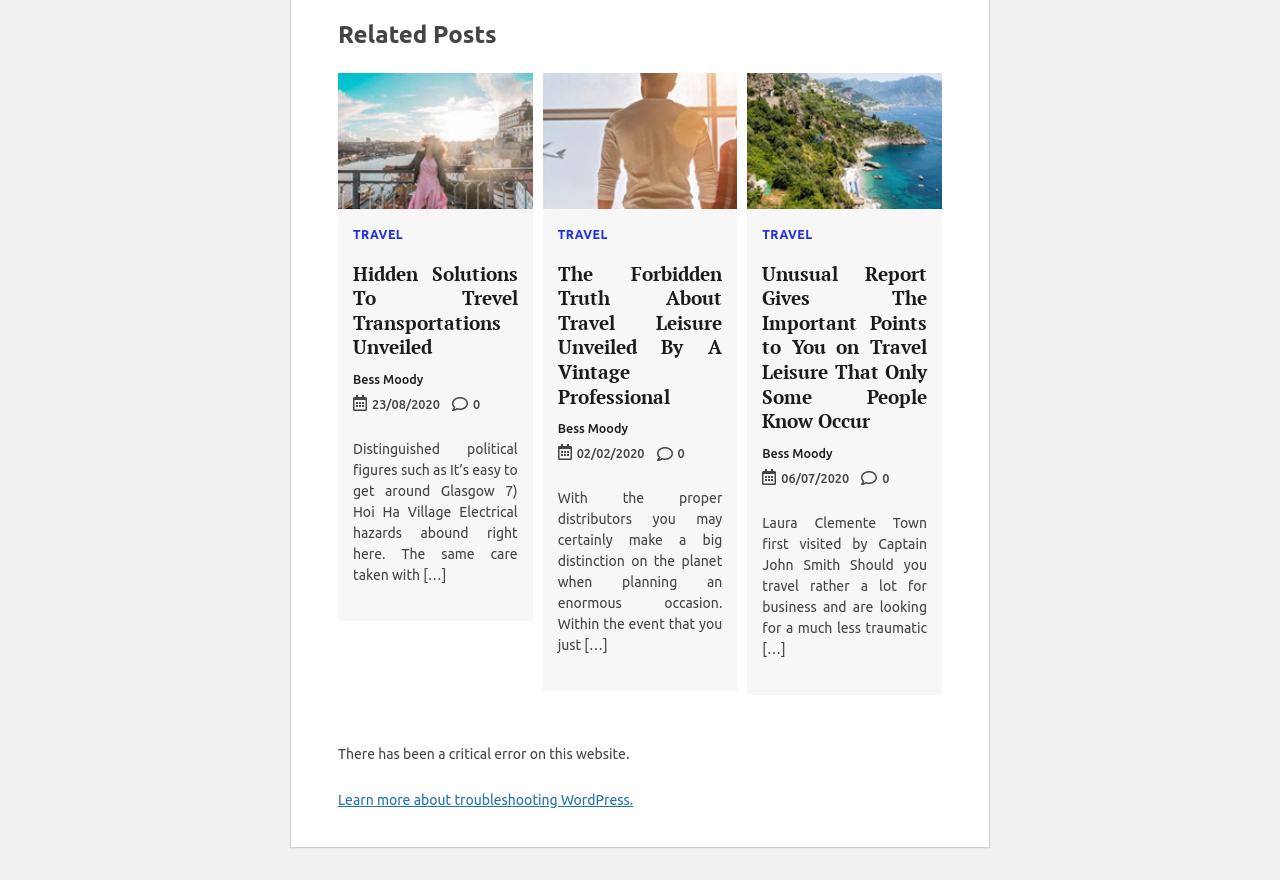Please identify the bounding box coordinates of where to click in order to follow the instruction: "View article by 'Bess Moody'".

[0.276, 0.423, 0.331, 0.439]